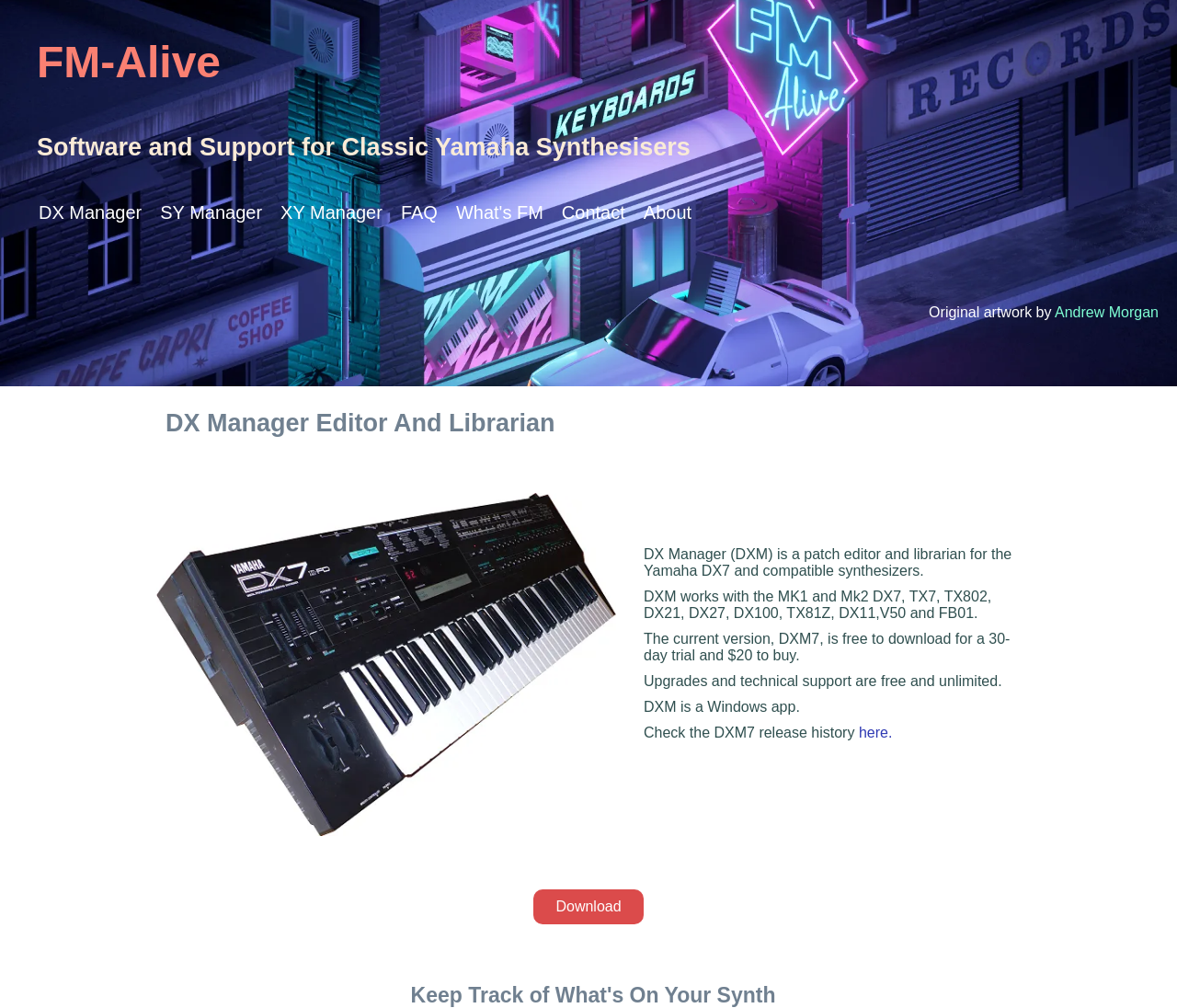What can be done with DXM7?
Please provide a single word or phrase as your answer based on the screenshot.

Download for a 30-day trial